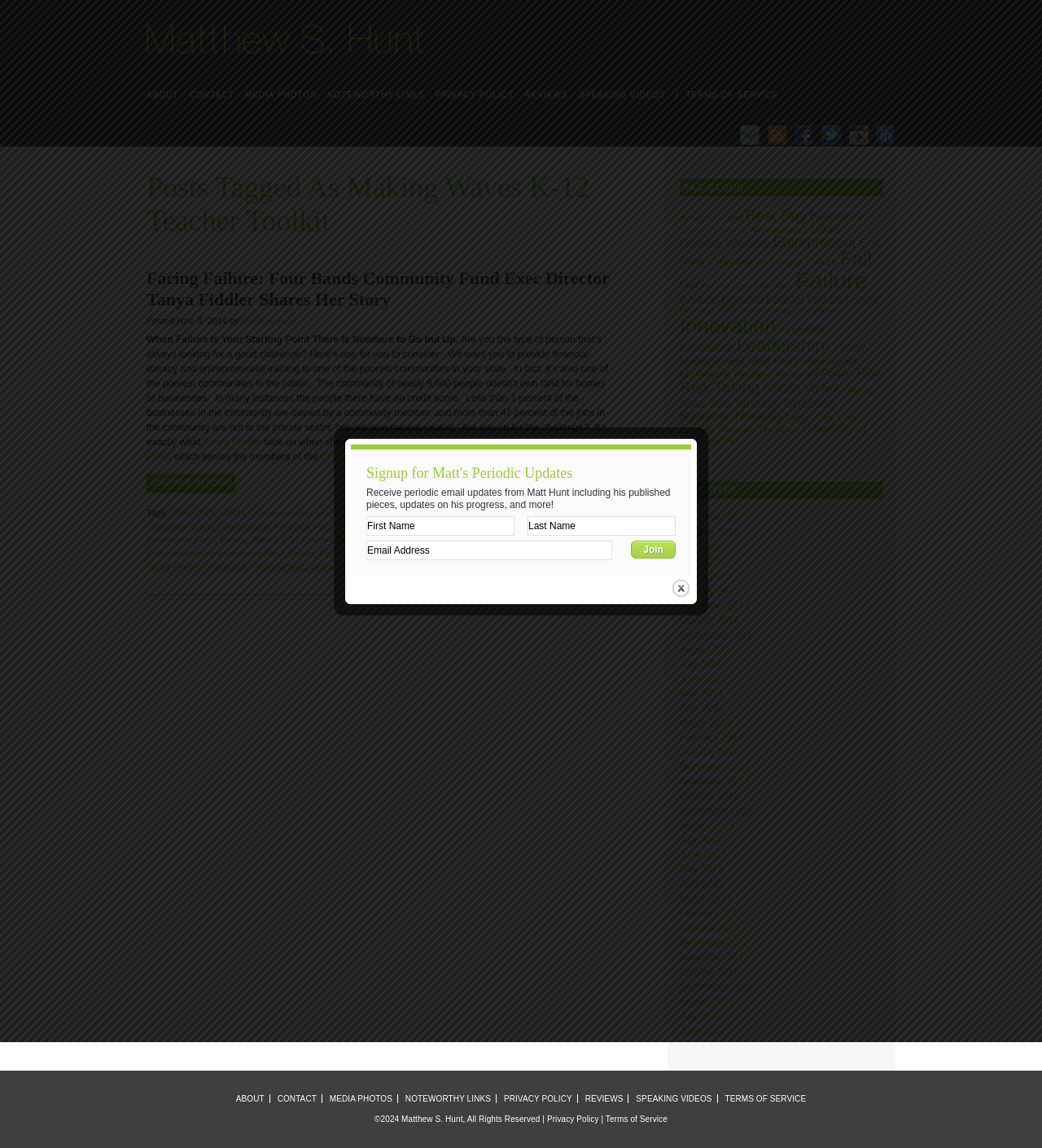Locate the bounding box coordinates of the area you need to click to fulfill this instruction: 'Explore the TAG CLOUD'. The coordinates must be in the form of four float numbers ranging from 0 to 1: [left, top, right, bottom].

[0.652, 0.156, 0.848, 0.171]